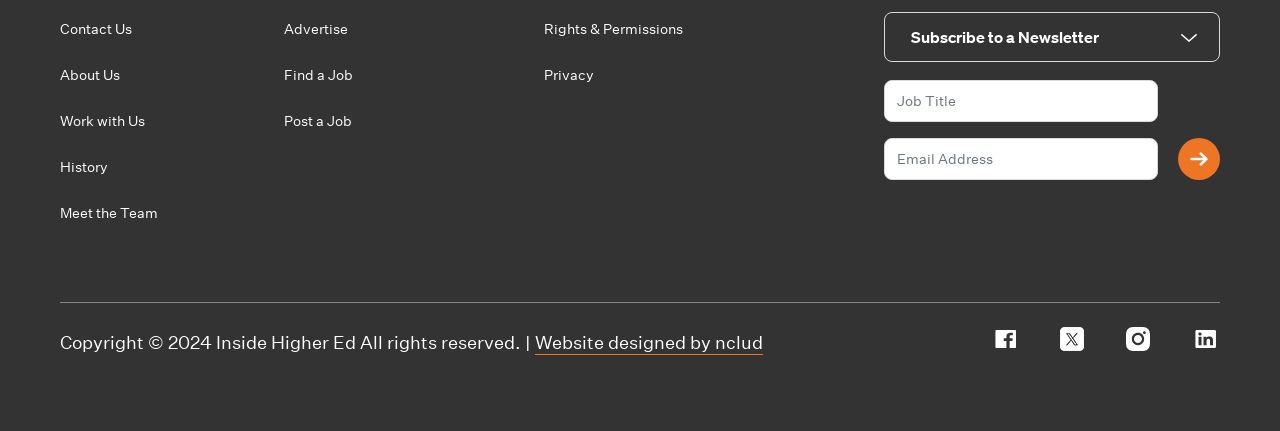What is the purpose of the button 'Subscribe to a Newsletter'?
Please provide a comprehensive and detailed answer to the question.

The button 'Subscribe to a Newsletter' is located above two textboxes, one for name and one for email address, and a 'Submit' button. This suggests that the purpose of the button is to subscribe to a newsletter by providing the required information.